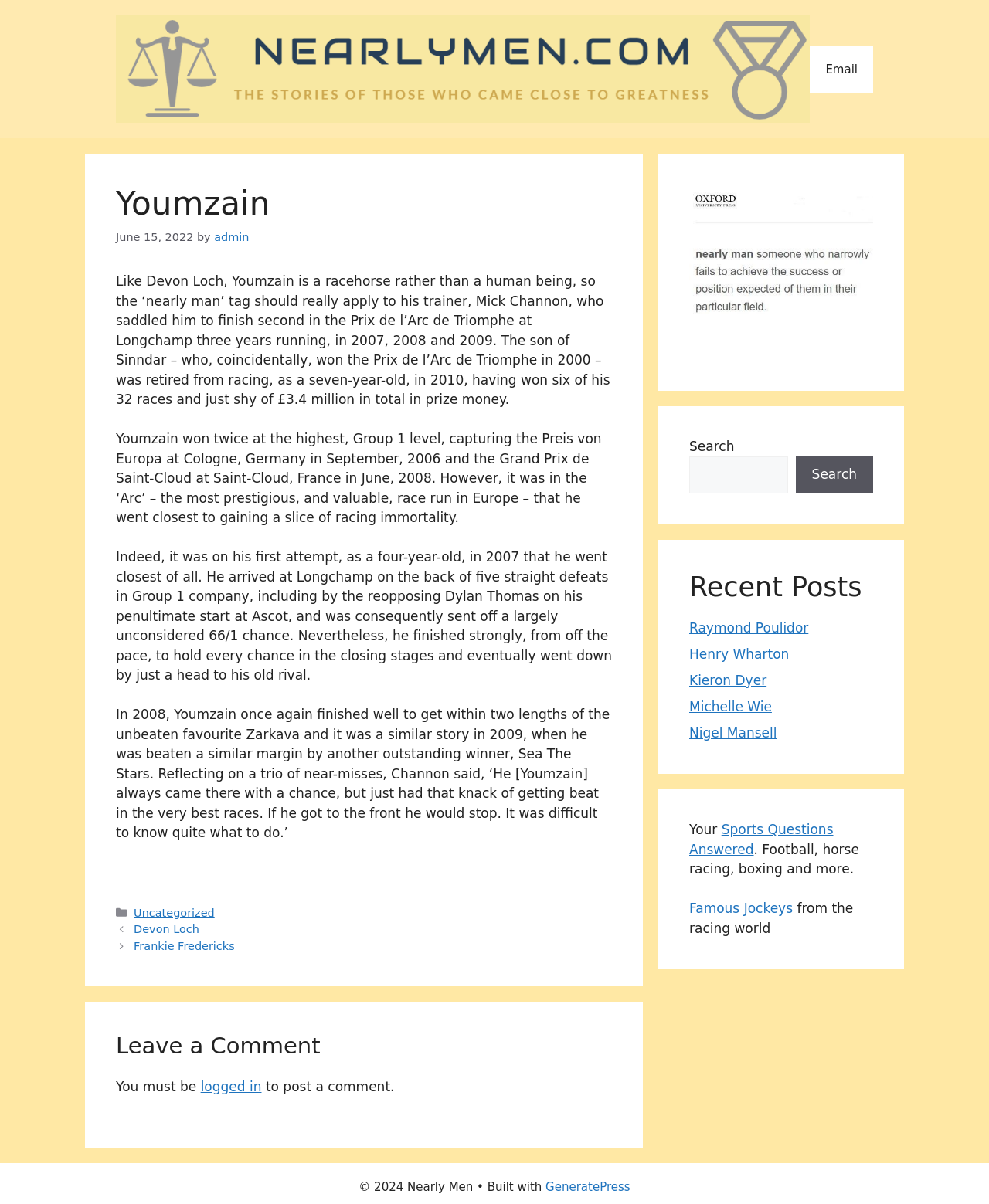Describe every aspect of the webpage comprehensively.

This webpage is about Youmzain, a racehorse, and is titled "Nearly Men". At the top, there is a banner with a link to "Nearly Men" and an image with the same name. To the right of the banner, there is a navigation menu with a link to "Email".

The main content of the webpage is divided into two sections. On the left, there is an article about Youmzain, which includes a heading, a time stamp, and several paragraphs of text. The article discusses Youmzain's racing career, including his finishes in the Prix de l'Arc de Triomphe and his trainer, Mick Channon. Below the article, there is a footer section with links to categories, posts, and a comment section.

On the right, there are three complementary sections. The first section is empty, but the second section has a search box with a button. The third section has a heading "Recent Posts" and lists several links to other posts, including "Raymond Poulidor", "Henry Wharton", and "Michelle Wie". The fourth section has a heading "Your Sports Questions Answered" and links to related topics, including "Famous Jockeys".

At the very bottom of the webpage, there is a copyright notice and a link to "GeneratePress", which is the platform used to build the website.